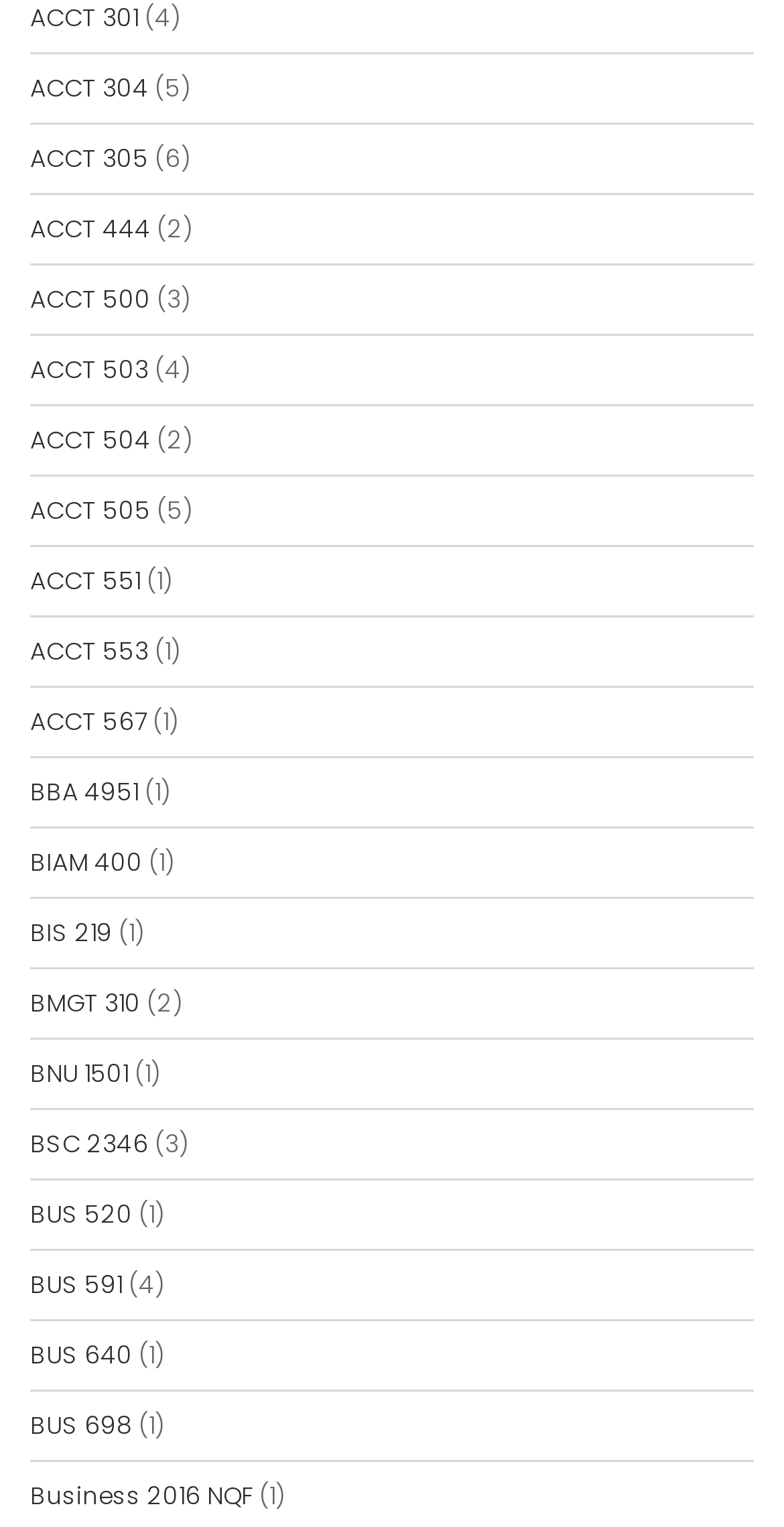Reply to the question with a brief word or phrase: What is the first course listed that is not an ACCT course?

BBA 4951